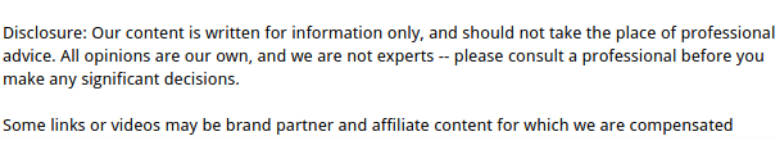Why is the disclaimer crucial for readers?
Carefully examine the image and provide a detailed answer to the question.

The disclaimer is crucial for readers to understand the context and reliability of the advice given in the surrounding text, allowing them to make informed decisions and not solely rely on the presented content.